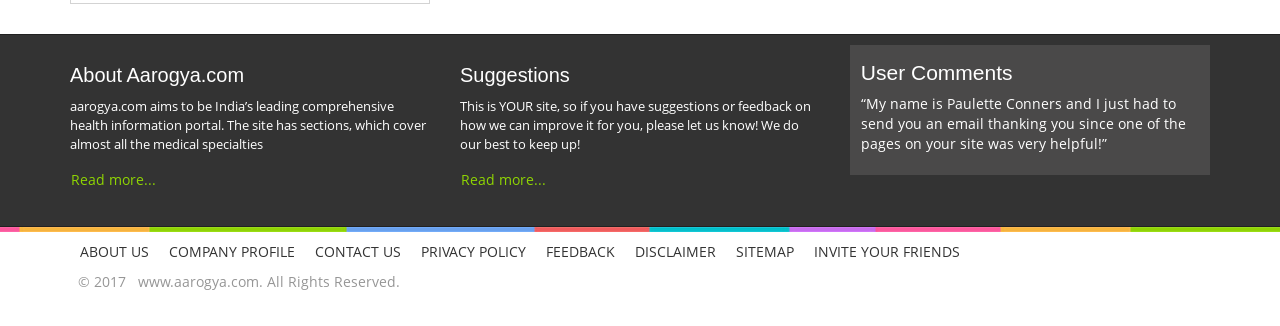Provide a short answer using a single word or phrase for the following question: 
What is the purpose of aarogya.com?

Health information portal